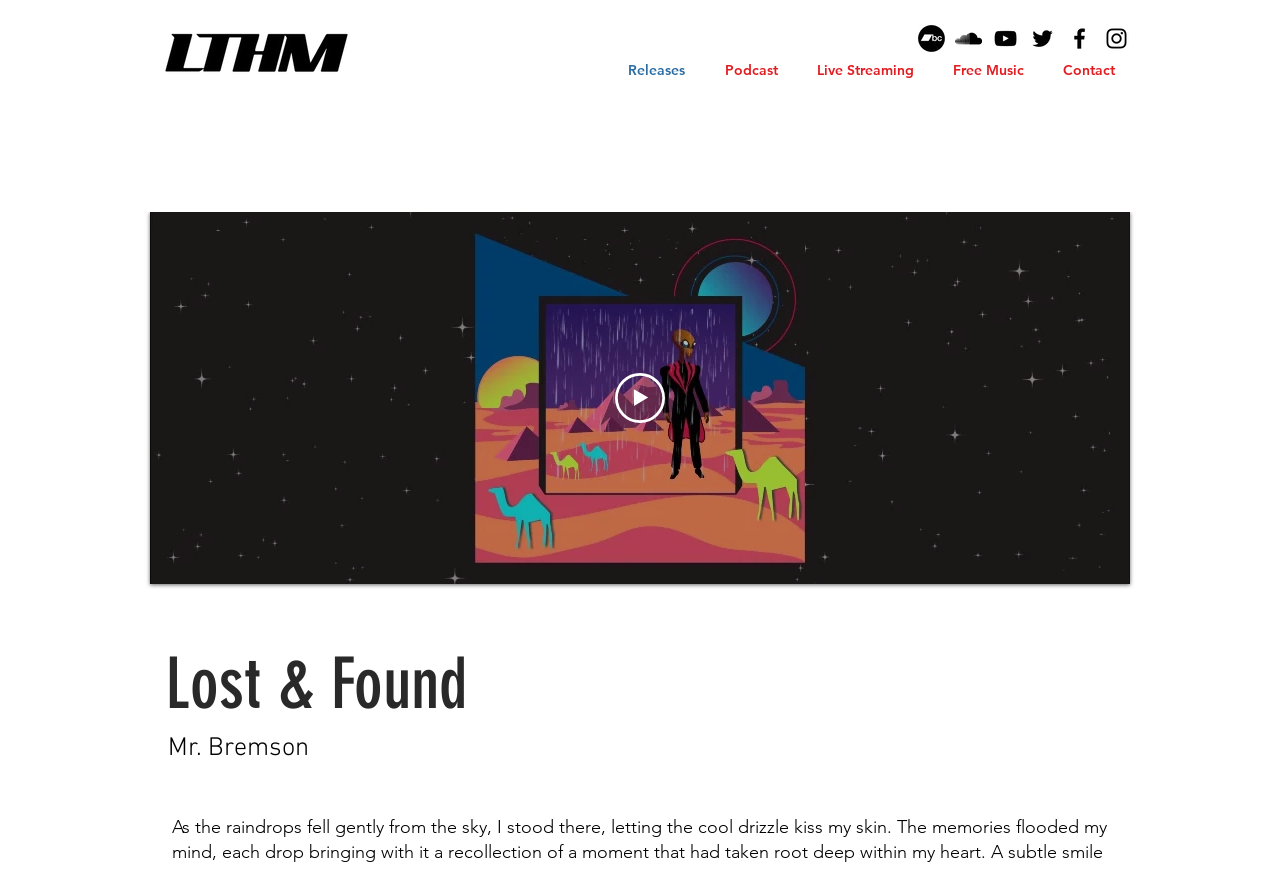Is there a video on the website?
Please answer the question with as much detail and depth as you can.

The presence of a video element with a play button and a canvas element suggests that there is a video on the website, which can be played by clicking the play button.